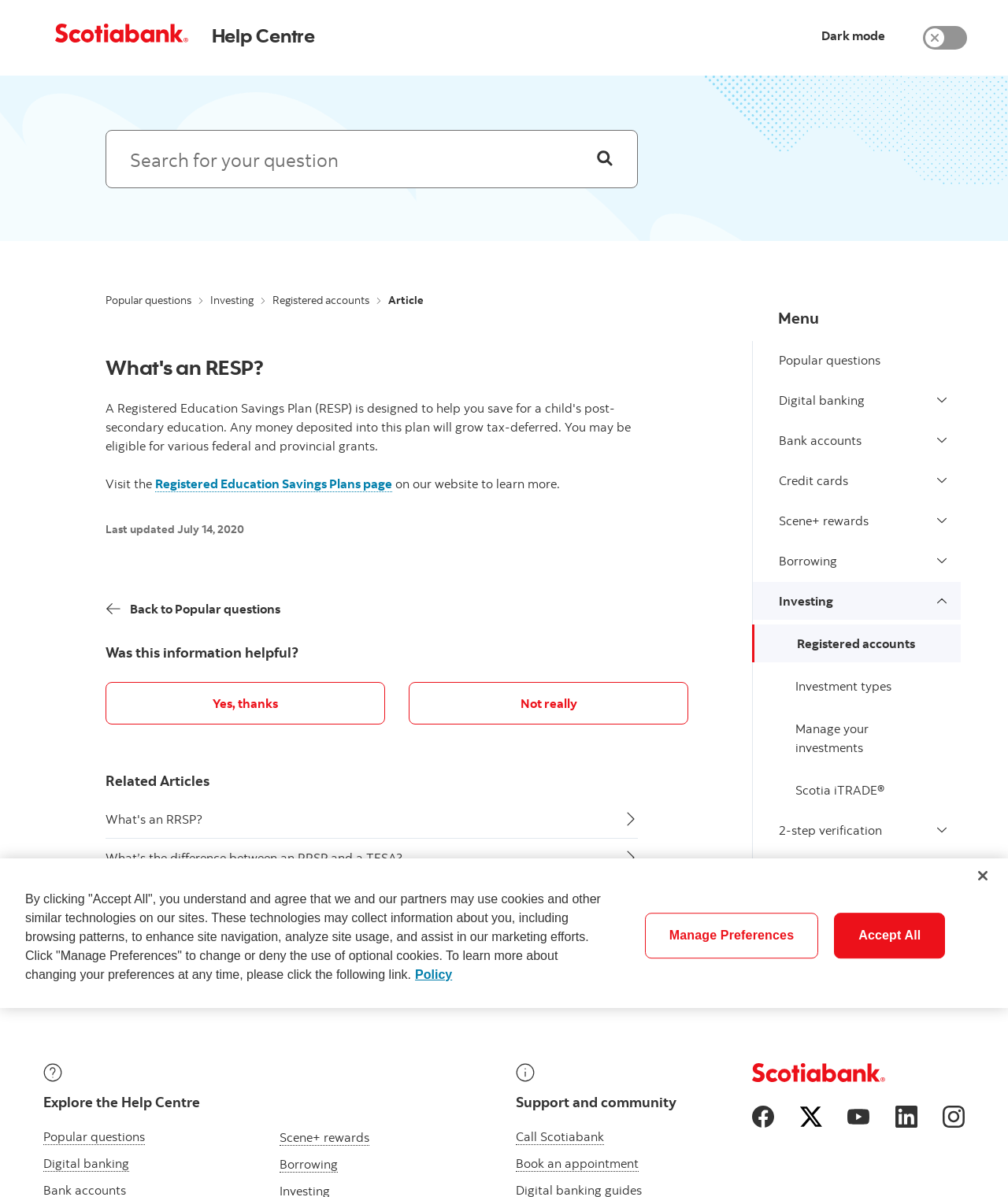Specify the bounding box coordinates for the region that must be clicked to perform the given instruction: "Go back to popular questions".

[0.105, 0.493, 0.279, 0.524]